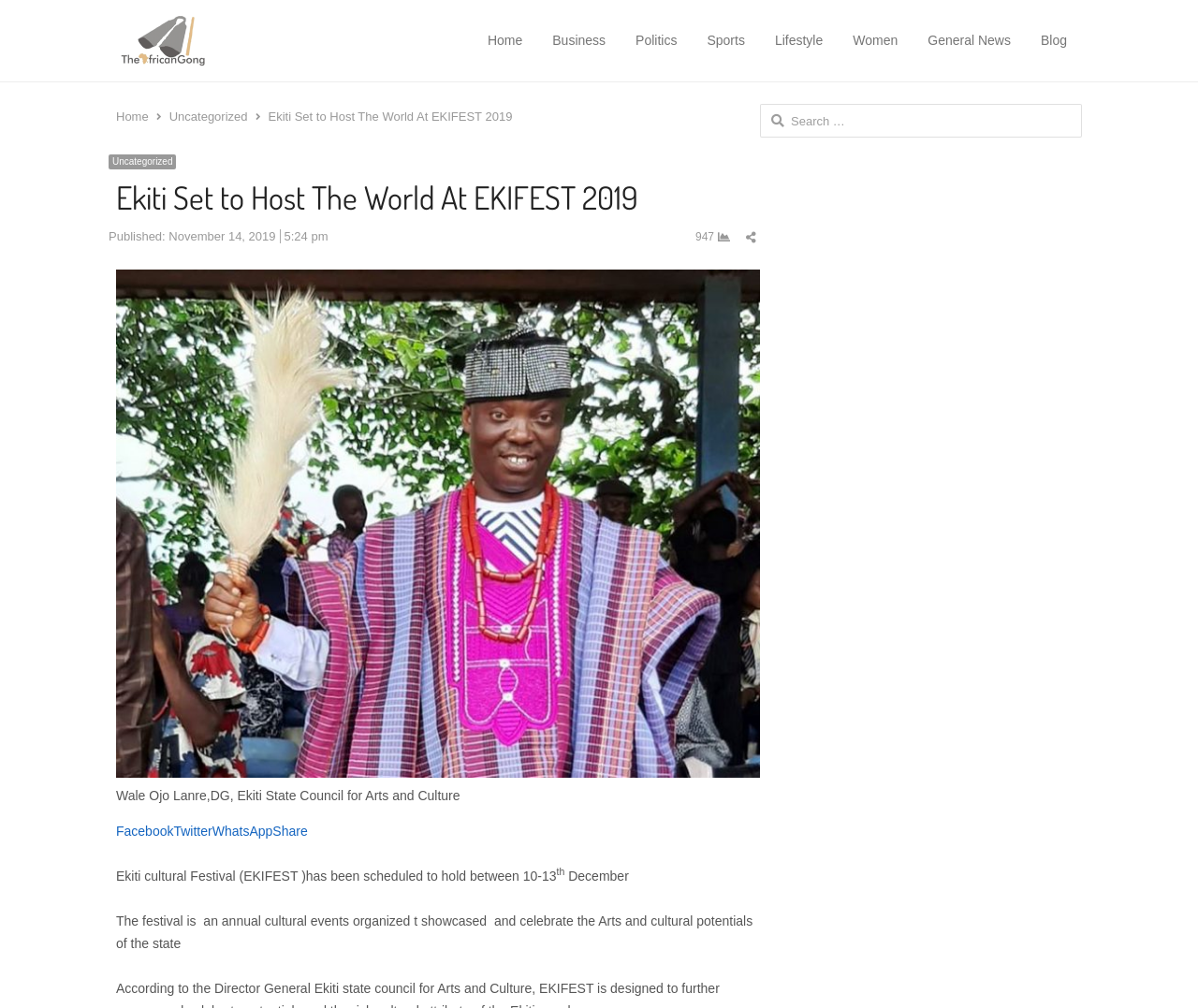Please determine the bounding box coordinates of the element's region to click in order to carry out the following instruction: "Search for something". The coordinates should be four float numbers between 0 and 1, i.e., [left, top, right, bottom].

[0.634, 0.103, 0.903, 0.136]